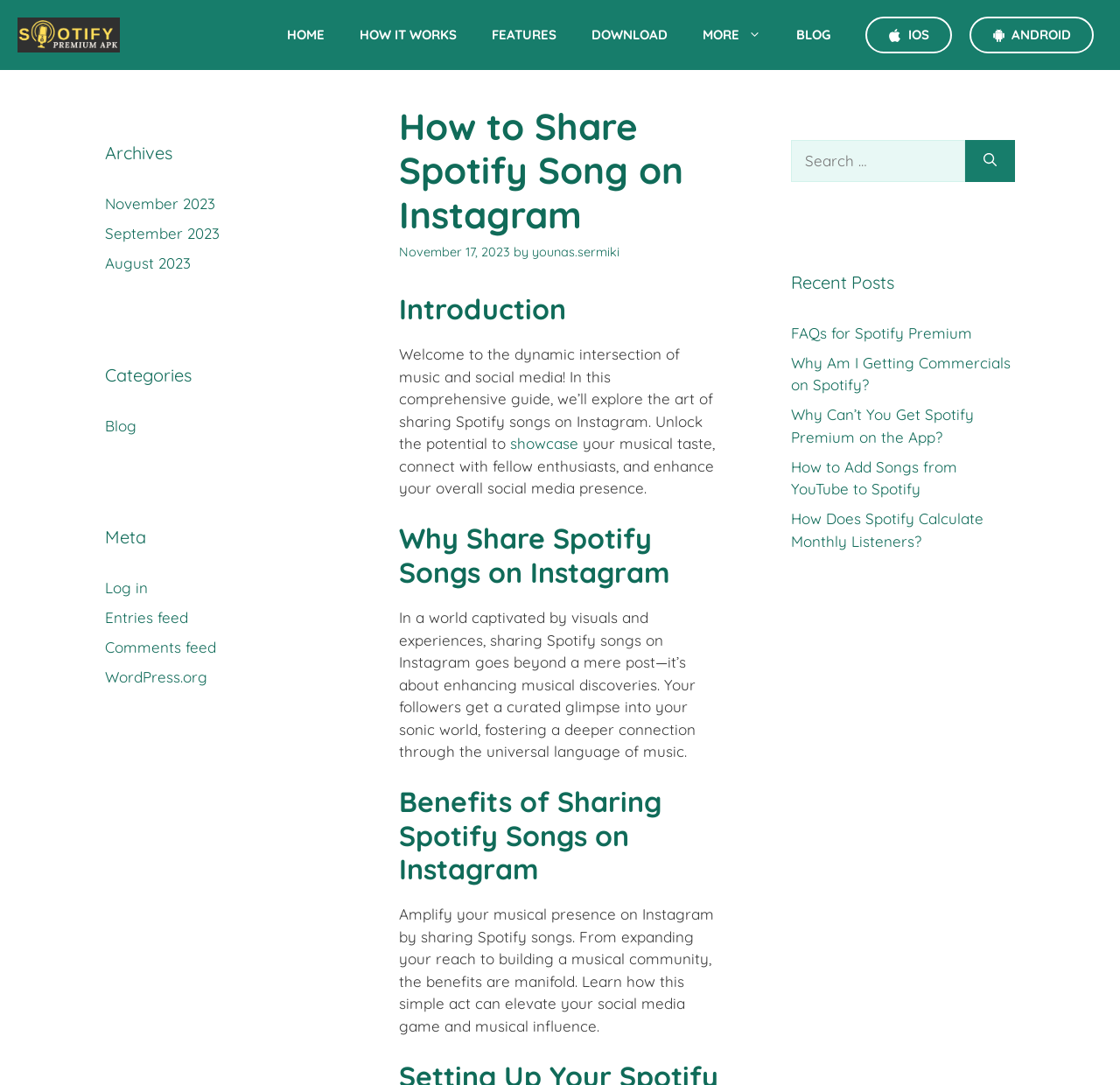Please identify the bounding box coordinates of the element's region that should be clicked to execute the following instruction: "Click on the 'HOME' link". The bounding box coordinates must be four float numbers between 0 and 1, i.e., [left, top, right, bottom].

[0.241, 0.008, 0.305, 0.056]